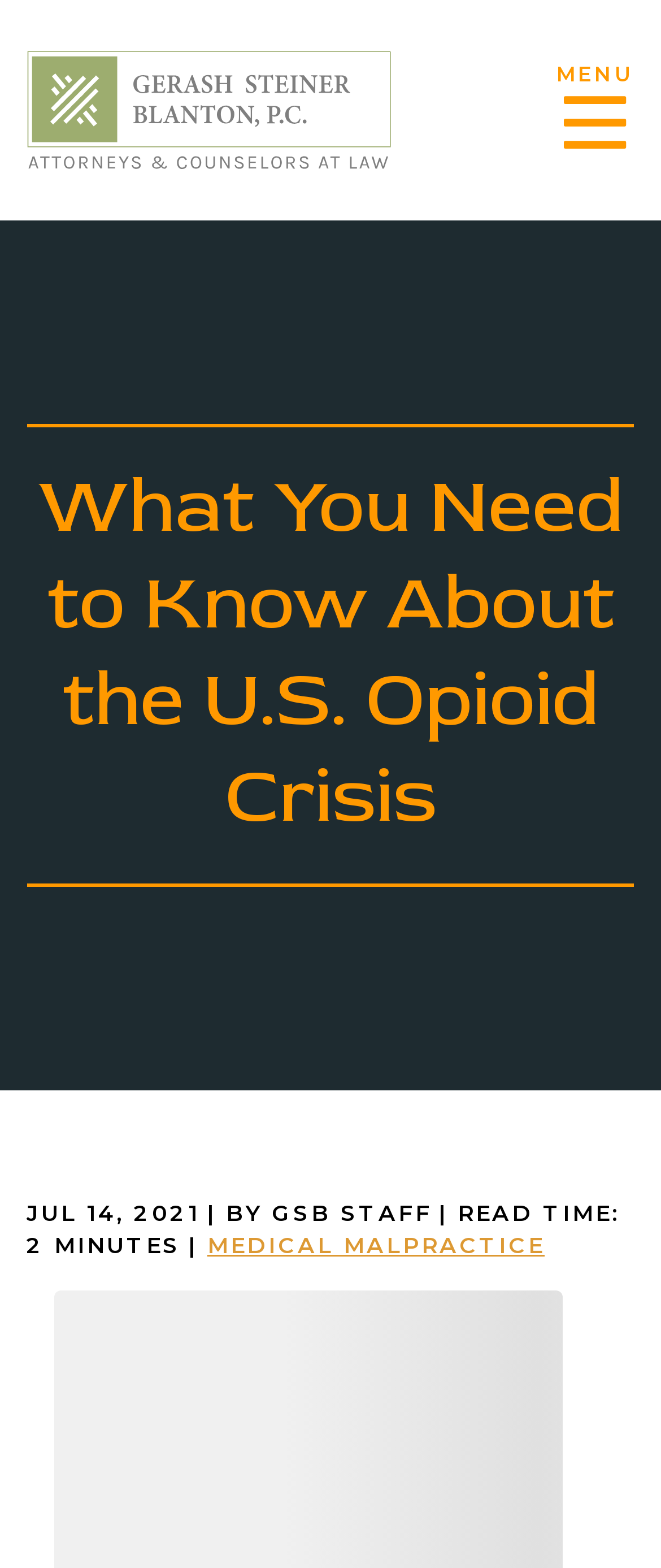What is the topic of the main article? Based on the image, give a response in one word or a short phrase.

U.S. Opioid Crisis